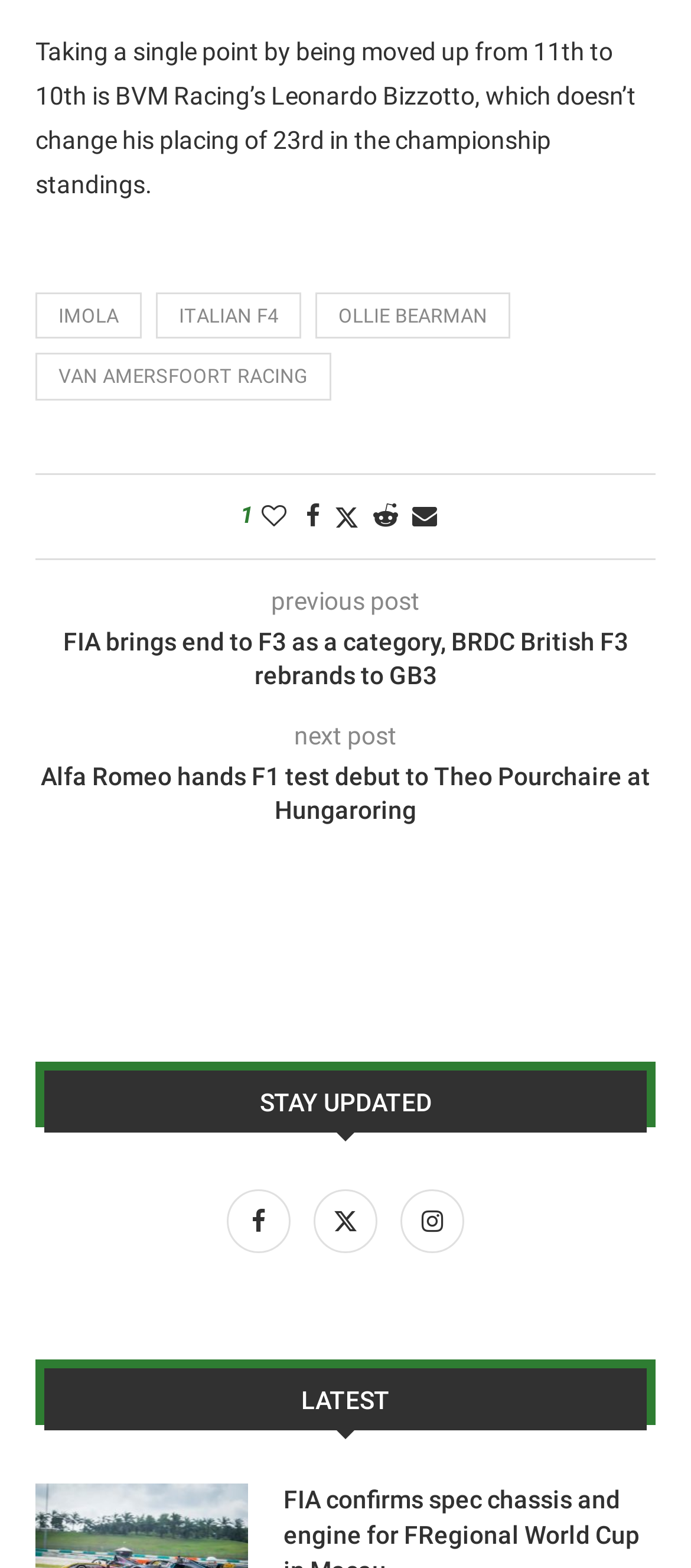How many posts are listed on the current page?
Please provide a detailed and comprehensive answer to the question.

The answer can be found by counting the number of link elements that represent posts, which are three in total.